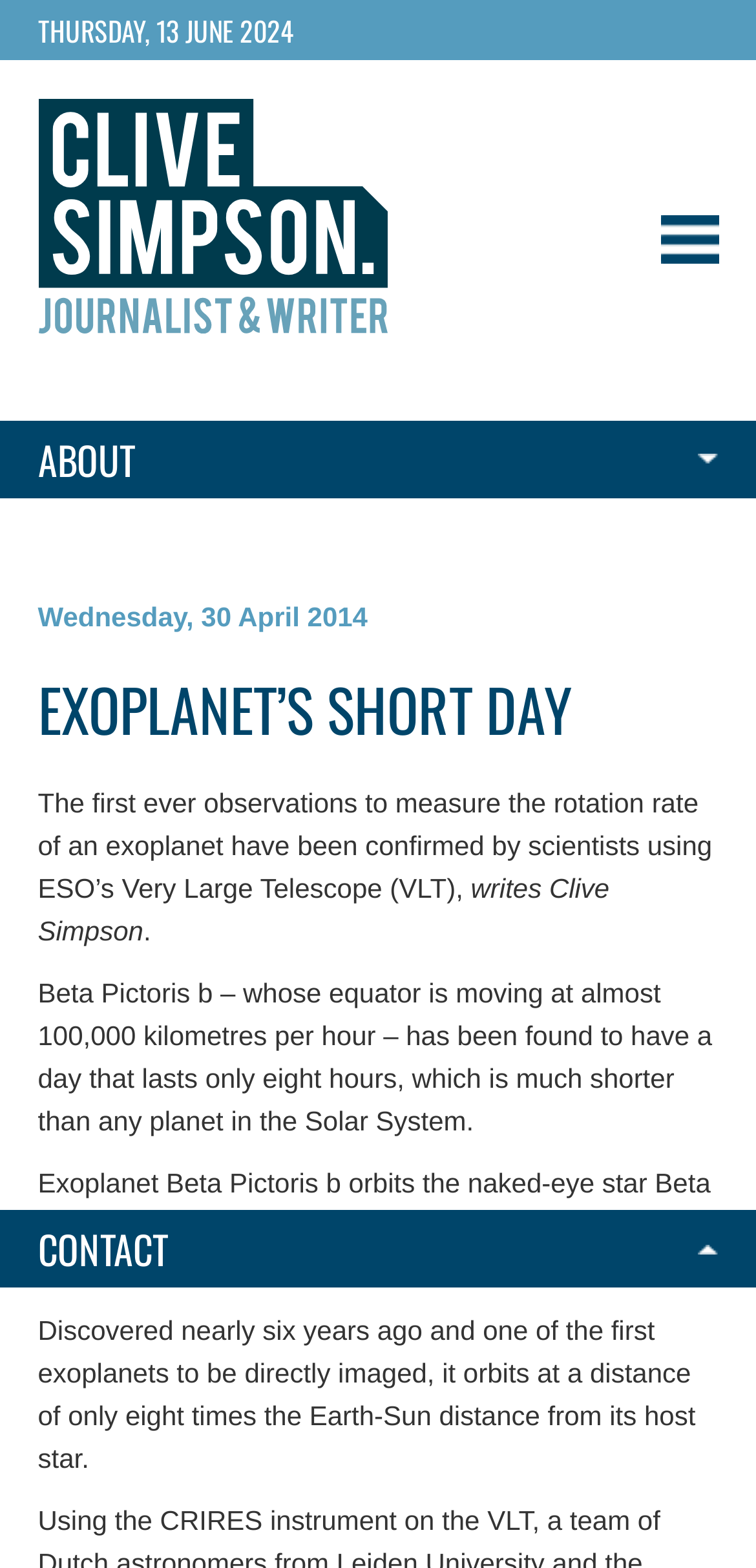Please respond to the question using a single word or phrase:
What is the date of the article?

Wednesday, 30 April 2014